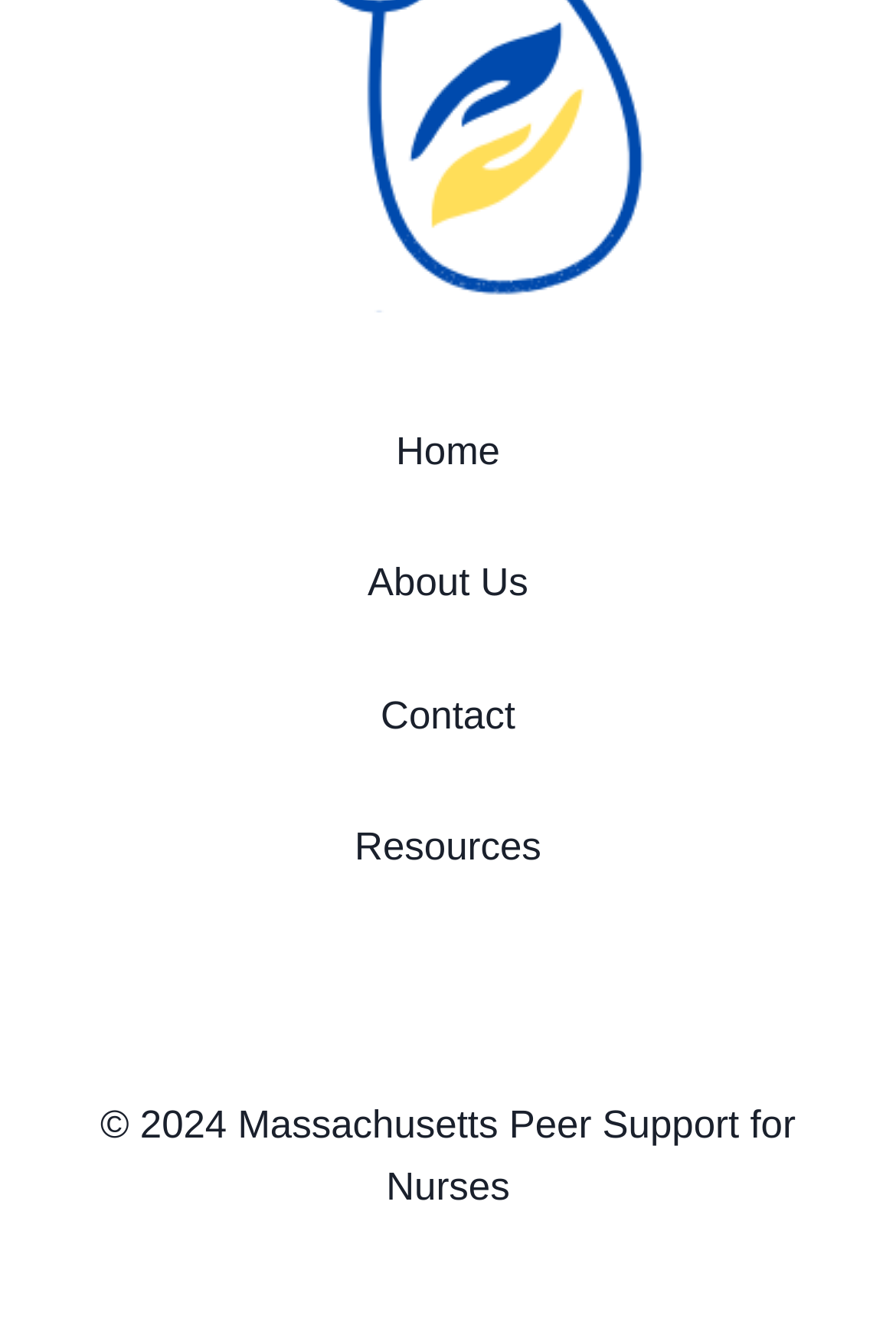Identify the bounding box for the given UI element using the description provided. Coordinates should be in the format (top-left x, top-left y, bottom-right x, bottom-right y) and must be between 0 and 1. Here is the description: Contact

[0.425, 0.523, 0.575, 0.556]